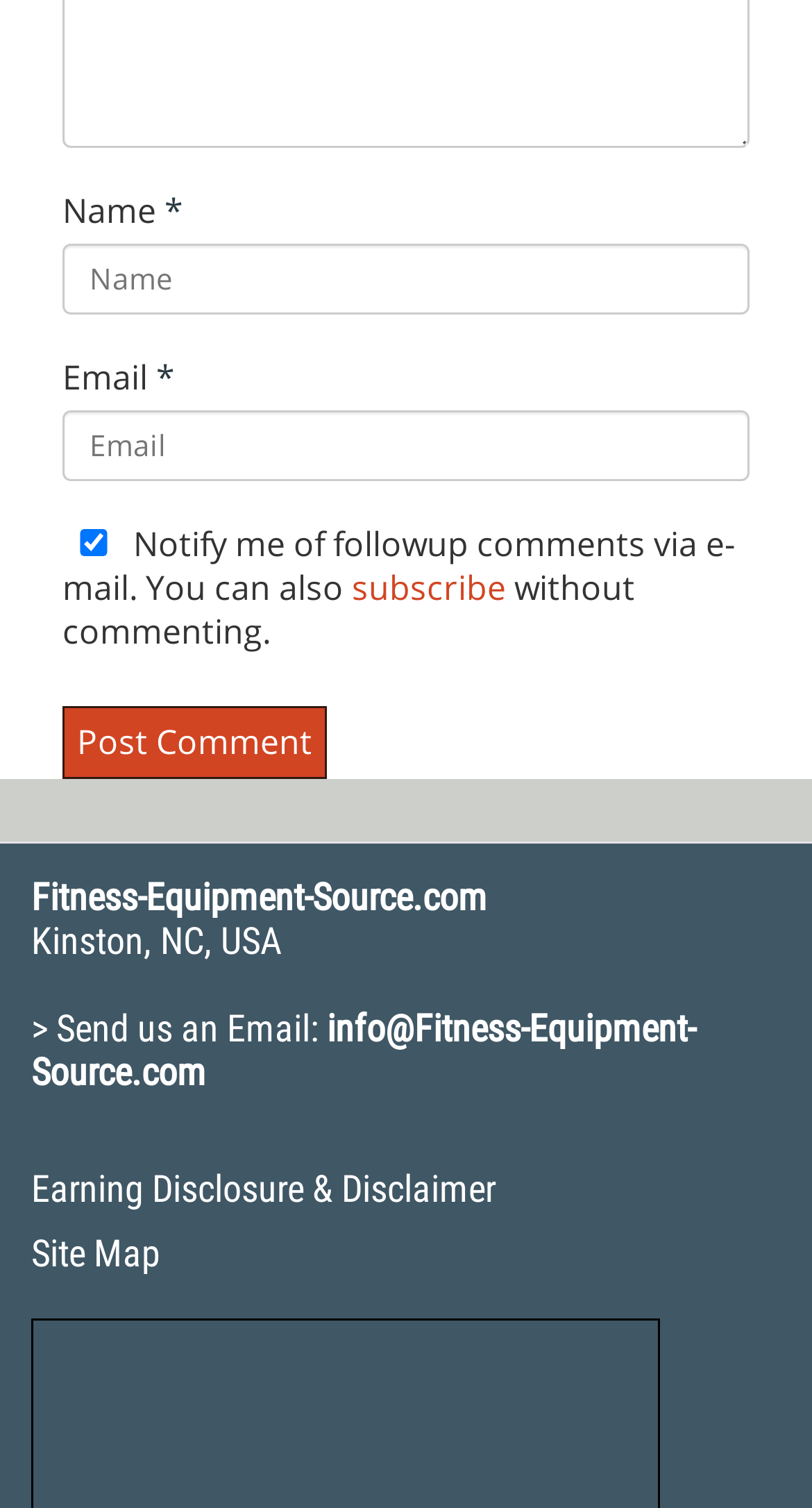Please respond in a single word or phrase: 
What is the purpose of the checkbox?

Notify me of followup comments via e-mail